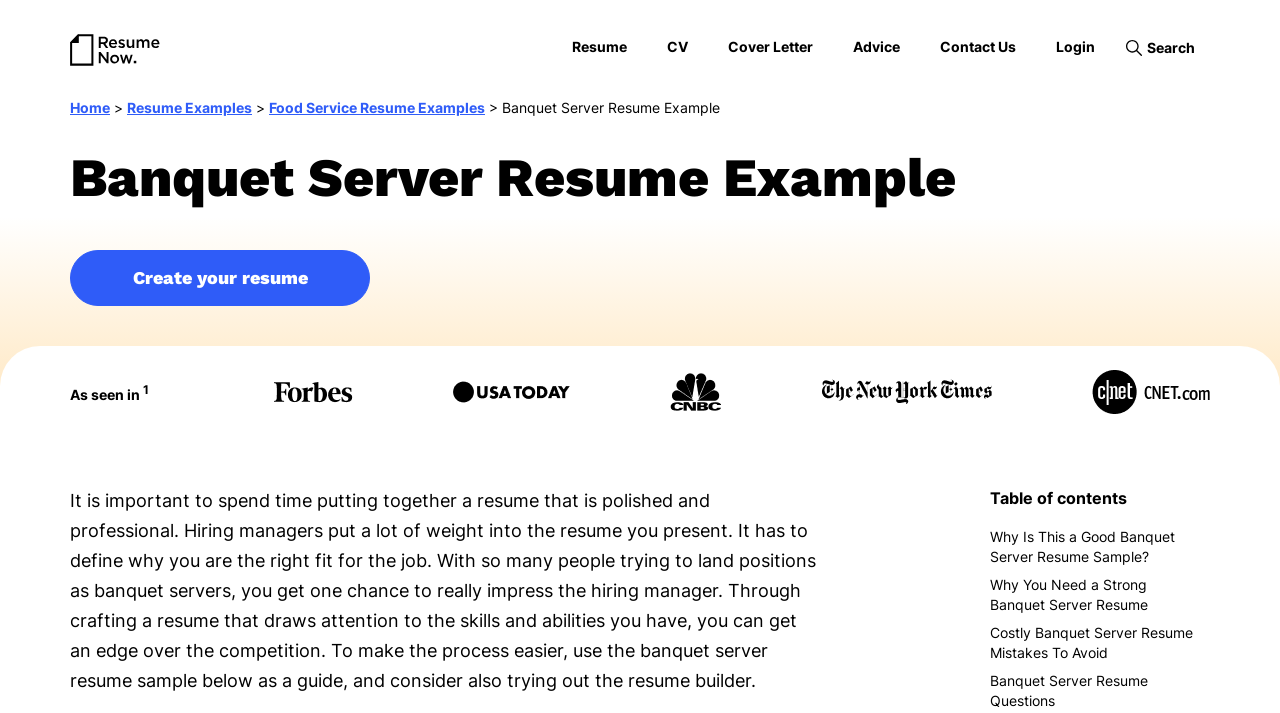Please determine the bounding box coordinates of the element's region to click for the following instruction: "View the terms and conditions".

None